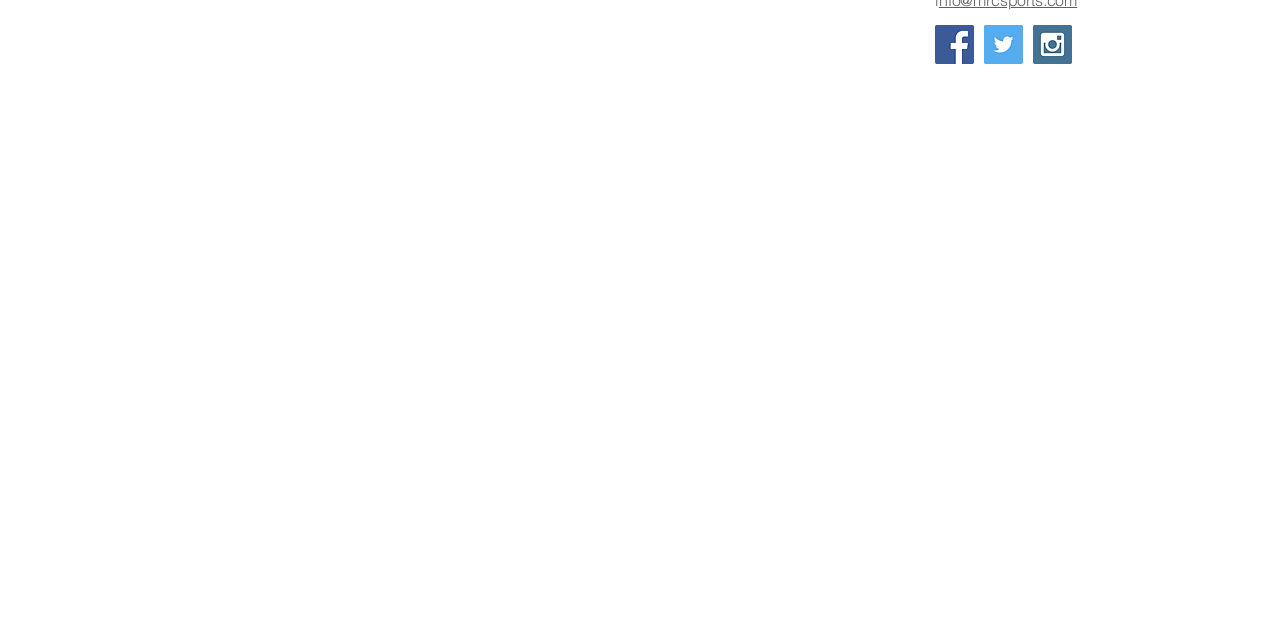Identify the bounding box coordinates for the UI element described by the following text: "aria-label="Twitter Social Icon"". Provide the coordinates as four float numbers between 0 and 1, in the format [left, top, right, bottom].

[0.769, 0.039, 0.799, 0.1]